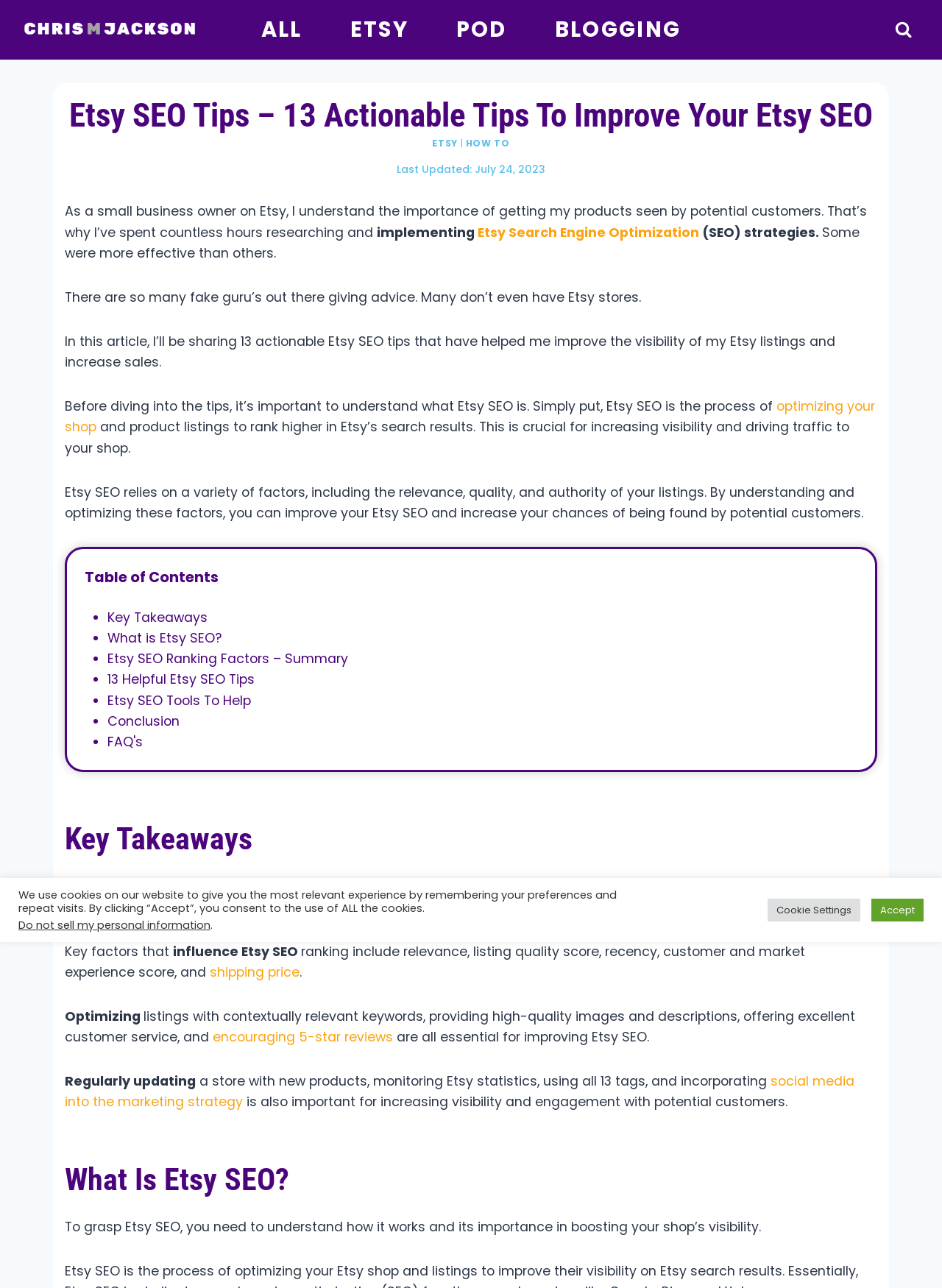Provide the bounding box coordinates for the specified HTML element described in this description: "Etsy SEO Tools To Help". The coordinates should be four float numbers ranging from 0 to 1, in the format [left, top, right, bottom].

[0.114, 0.537, 0.266, 0.551]